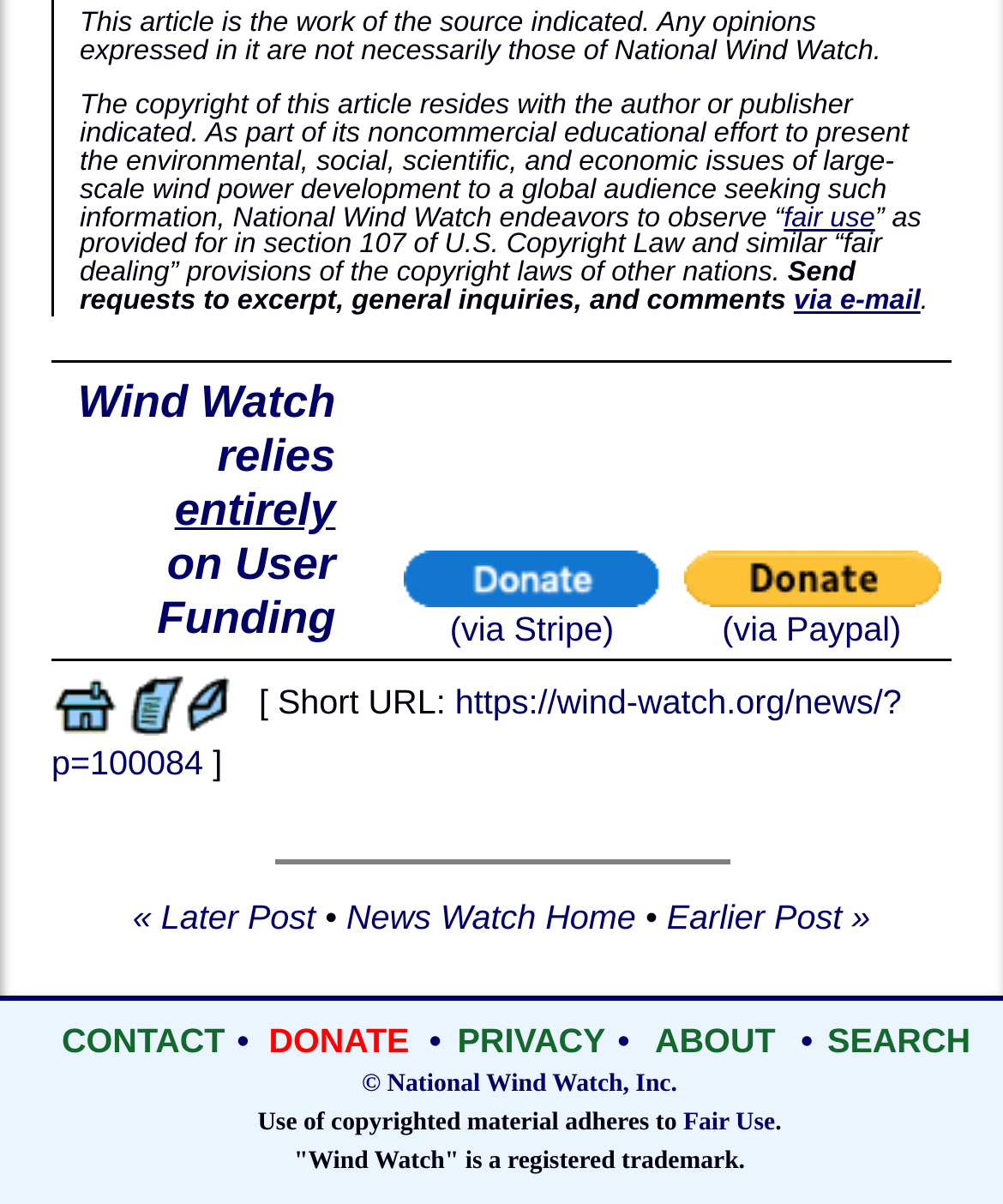Please provide a detailed answer to the question below based on the screenshot: 
How can users support National Wind Watch?

The webpage provides a table with options to donate to National Wind Watch, including via Stripe and Paypal. This suggests that users can support the organization by making a donation through one of these methods.